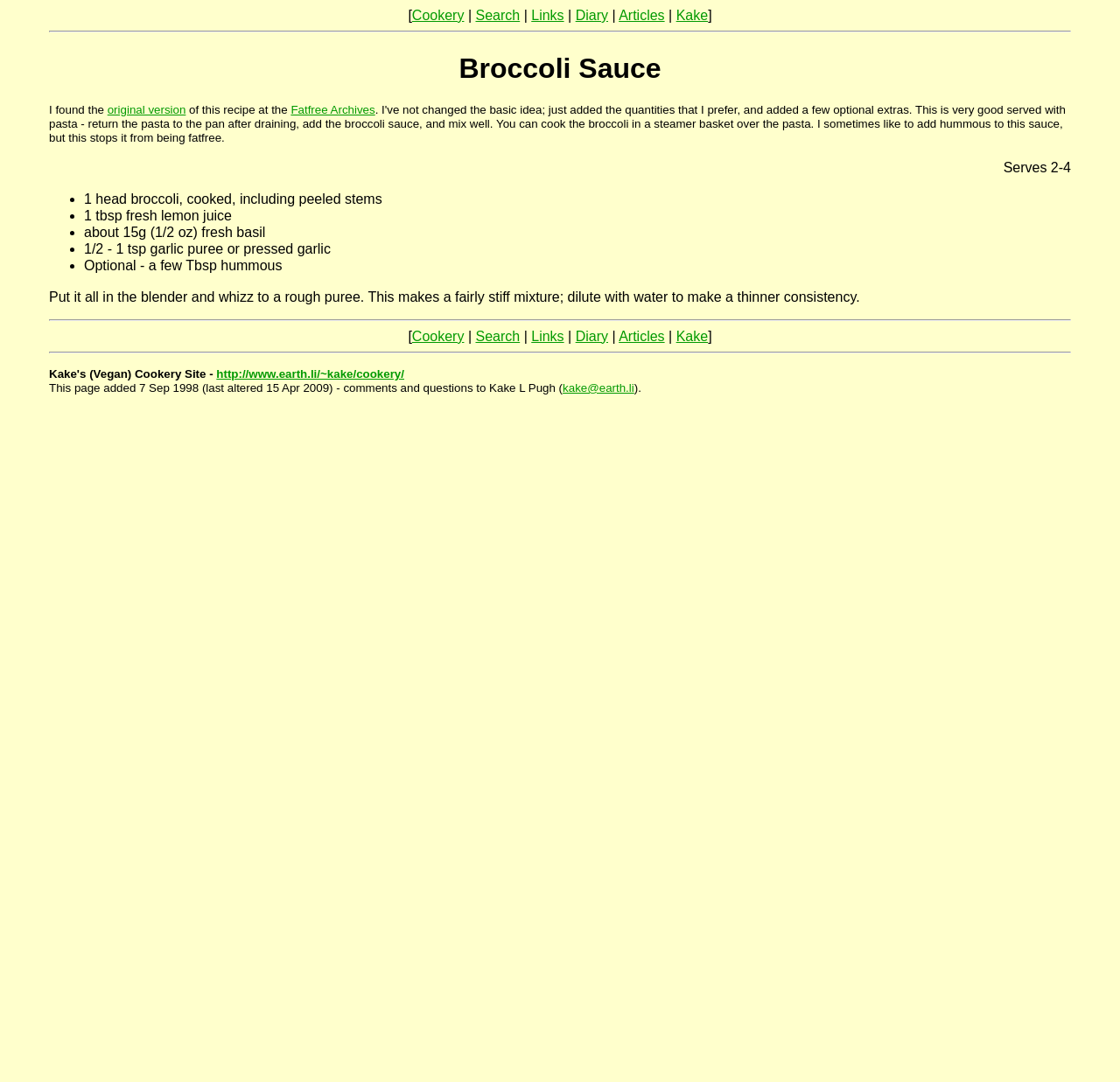Please locate the bounding box coordinates of the region I need to click to follow this instruction: "View the original version of the recipe".

[0.096, 0.096, 0.166, 0.108]